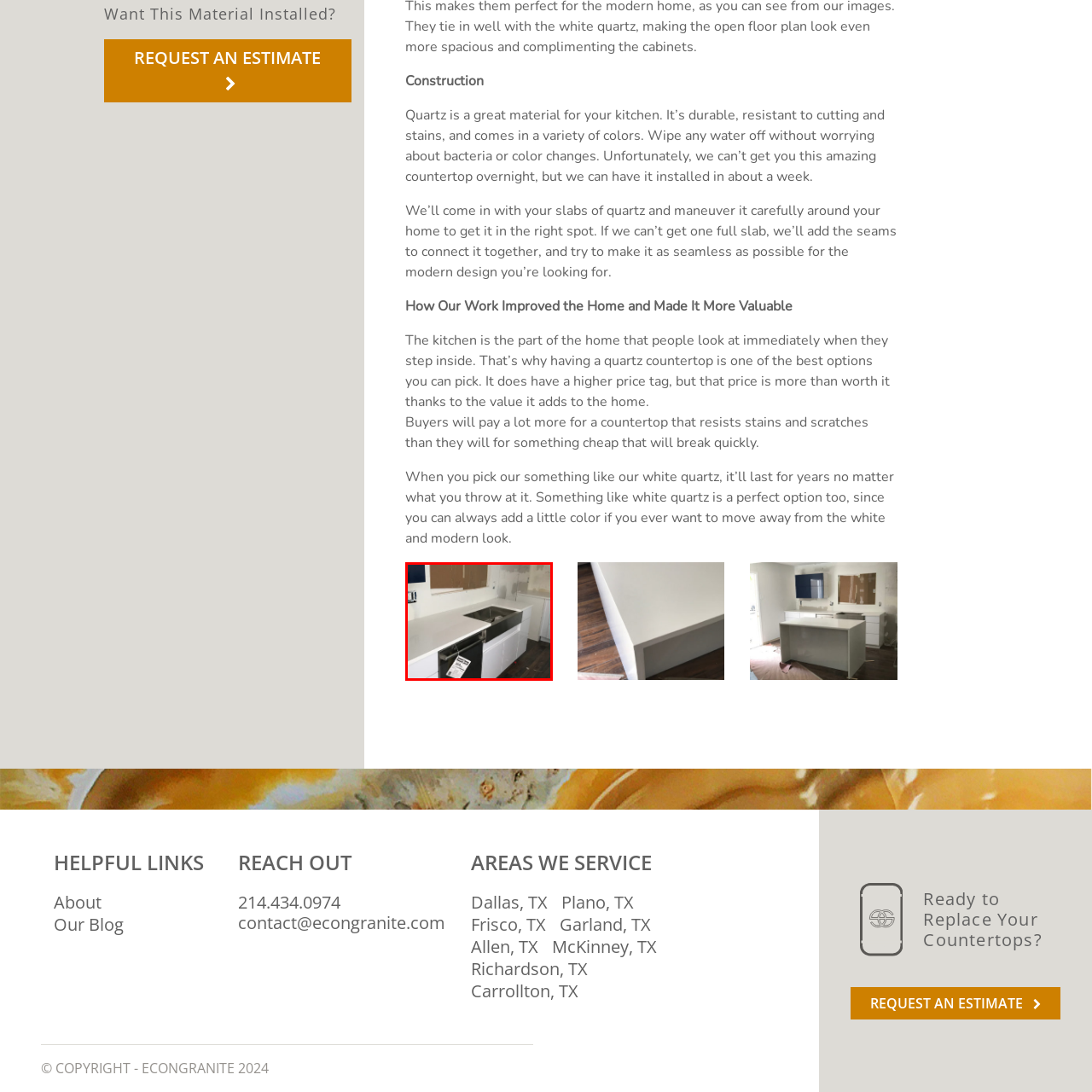Look at the area highlighted in the red box, What is the color of the cabinet below the sink area? Please provide an answer in a single word or phrase.

black